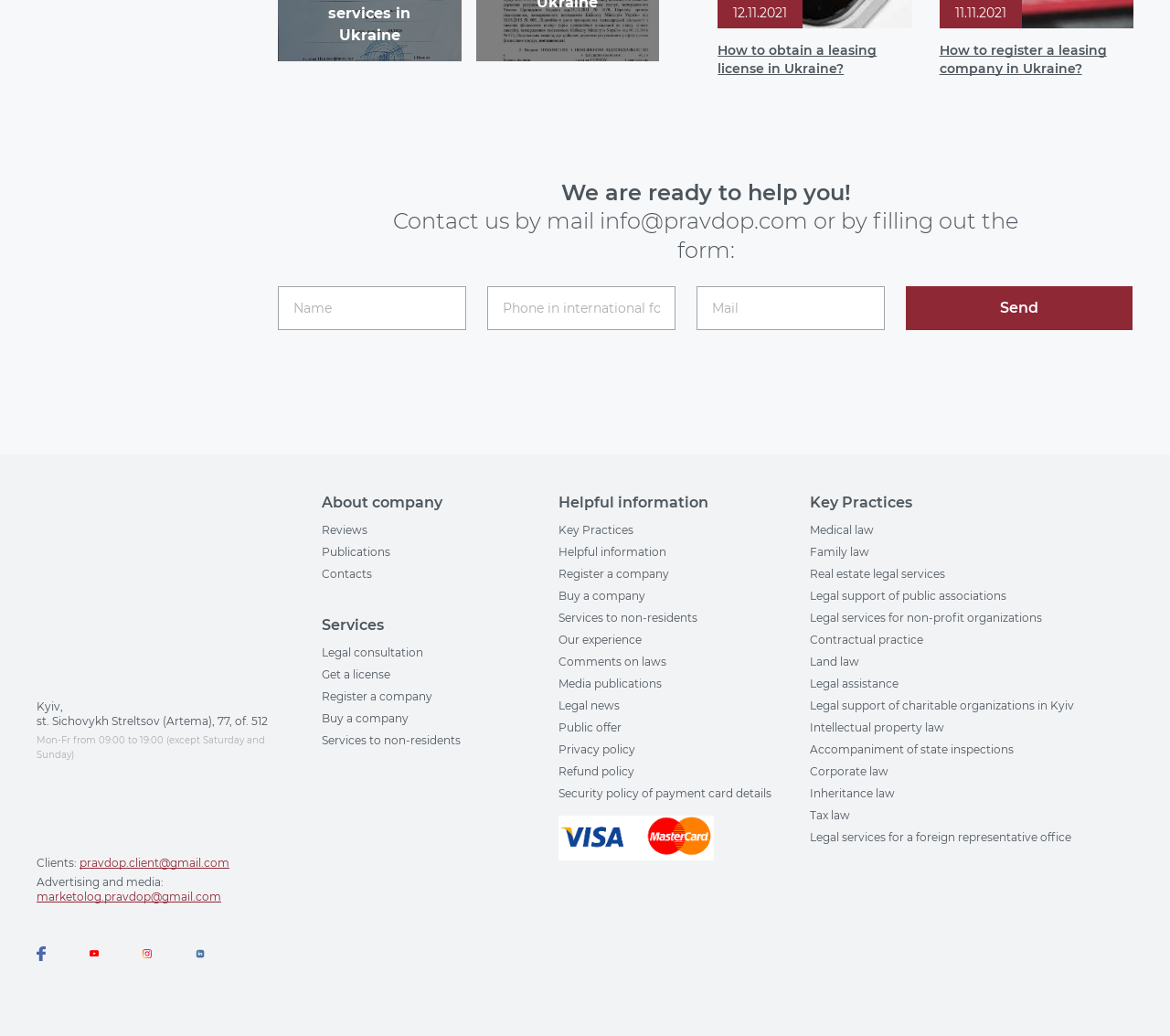Extract the bounding box coordinates for the described element: "Legal support of public associations". The coordinates should be represented as four float numbers between 0 and 1: [left, top, right, bottom].

[0.692, 0.519, 0.841, 0.532]